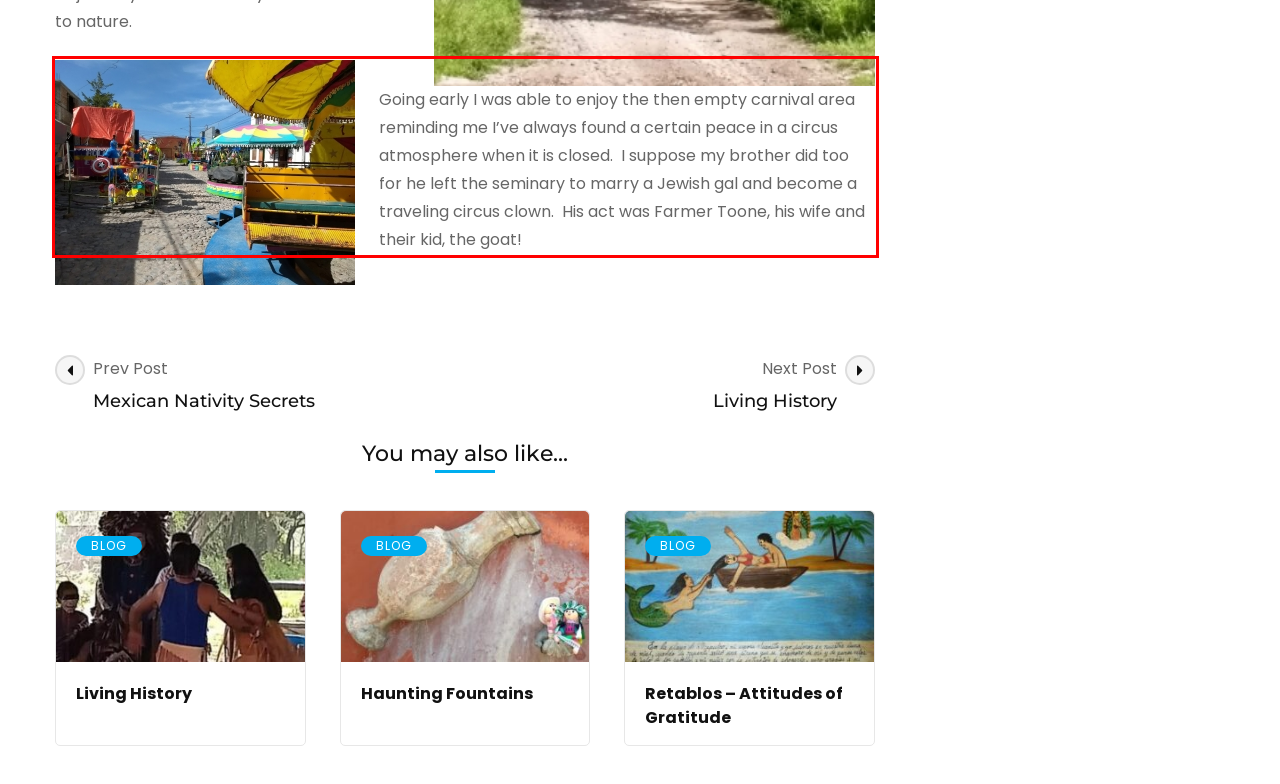Given a screenshot of a webpage with a red bounding box, please identify and retrieve the text inside the red rectangle.

Going early I was able to enjoy the then empty carnival area reminding me I’ve always found a certain peace in a circus atmosphere when it is closed. I suppose my brother did too for he left the seminary to marry a Jewish gal and become a traveling circus clown. His act was Farmer Toone, his wife and their kid, the goat!